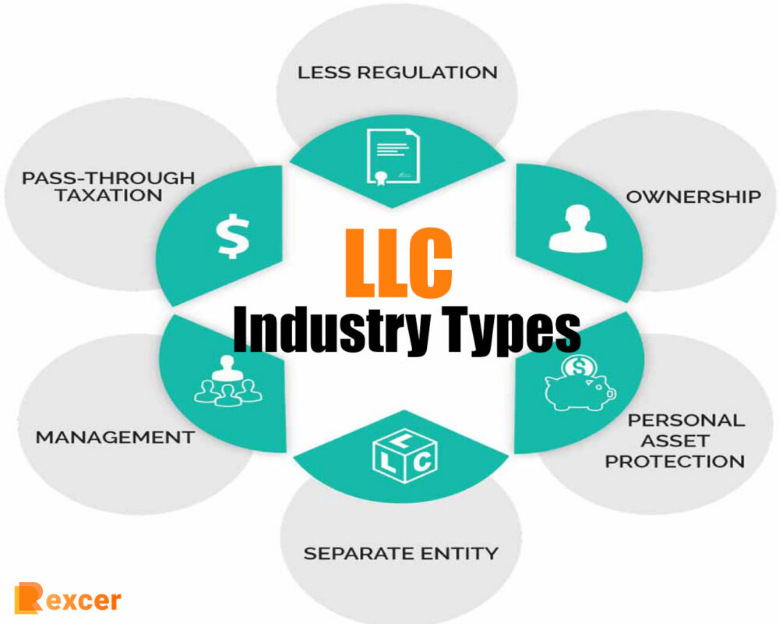Answer succinctly with a single word or phrase:
How many circular segments are surrounding the central text?

six